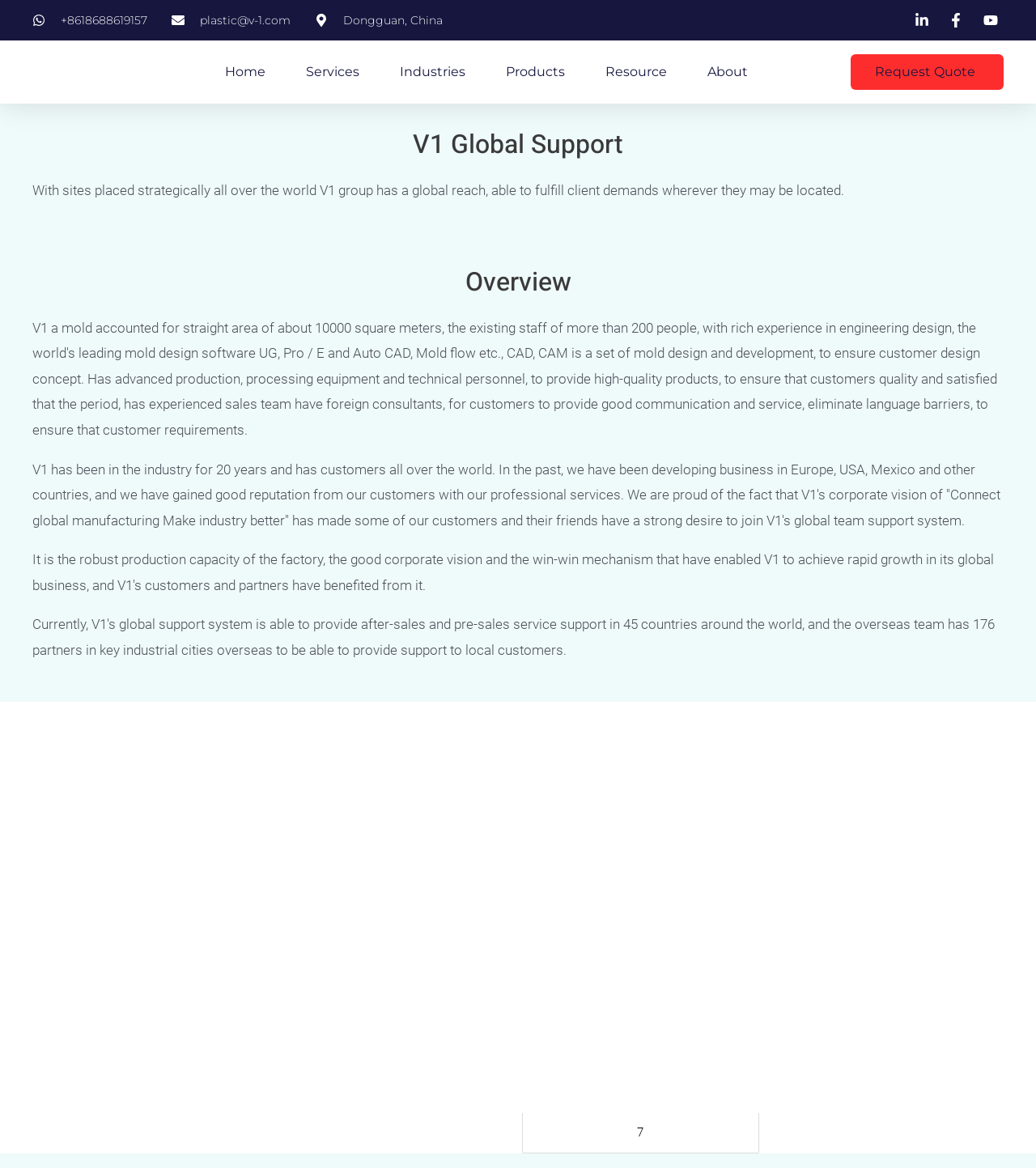Please specify the bounding box coordinates of the area that should be clicked to accomplish the following instruction: "View the first image". The coordinates should consist of four float numbers between 0 and 1, i.e., [left, top, right, bottom].

[0.031, 0.642, 0.26, 0.794]